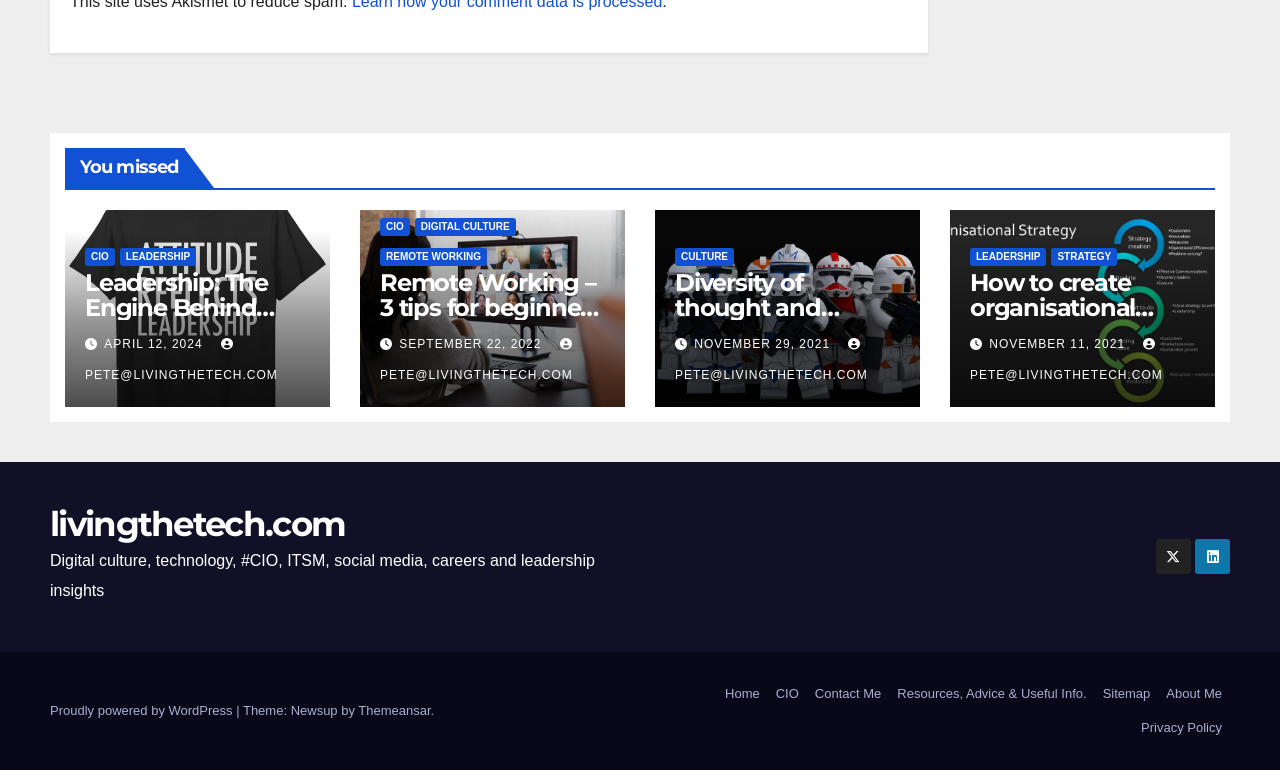Specify the bounding box coordinates of the area that needs to be clicked to achieve the following instruction: "follow on Facebook".

None